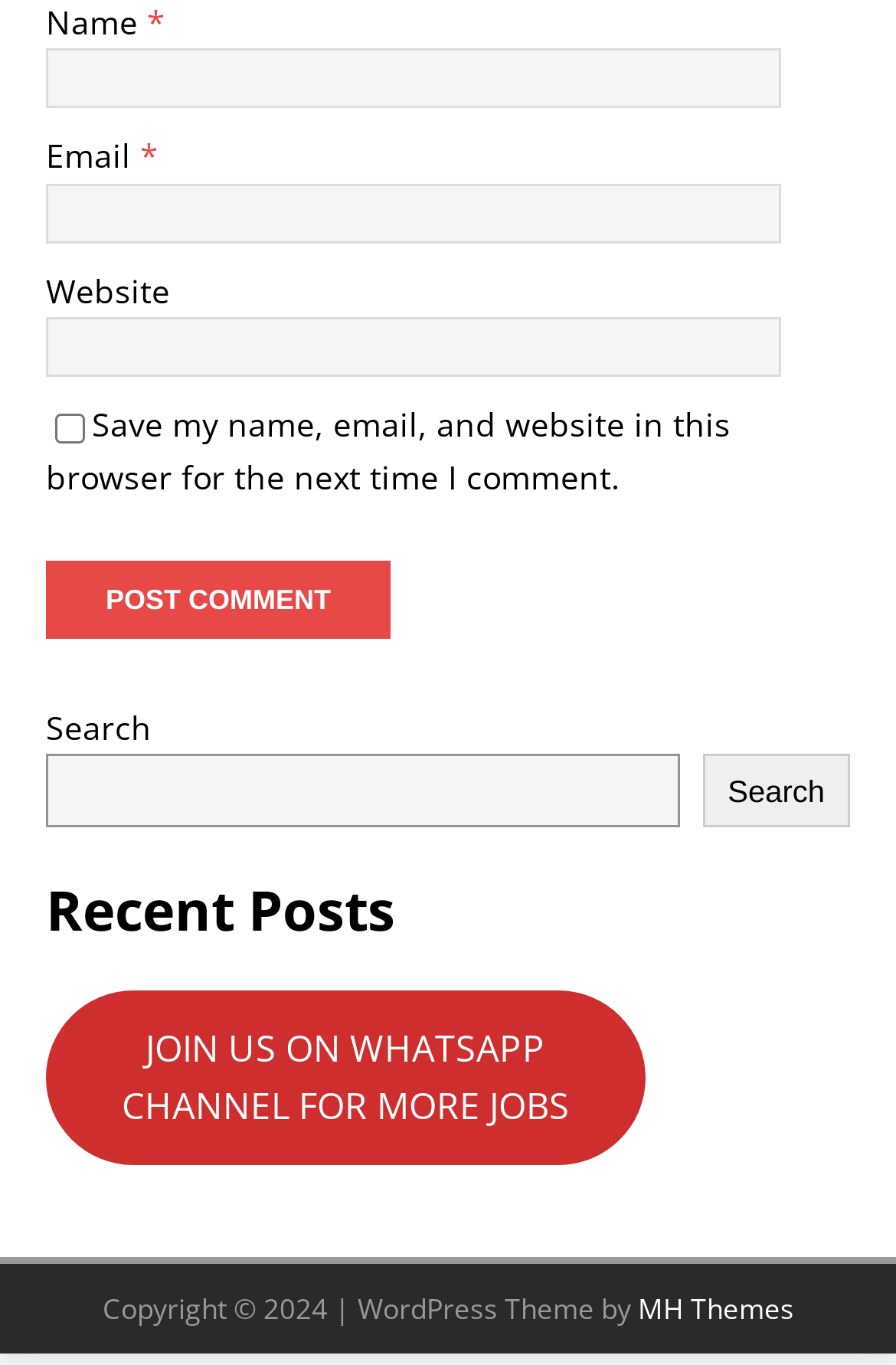Locate the coordinates of the bounding box for the clickable region that fulfills this instruction: "Enter your name".

[0.051, 0.036, 0.872, 0.08]